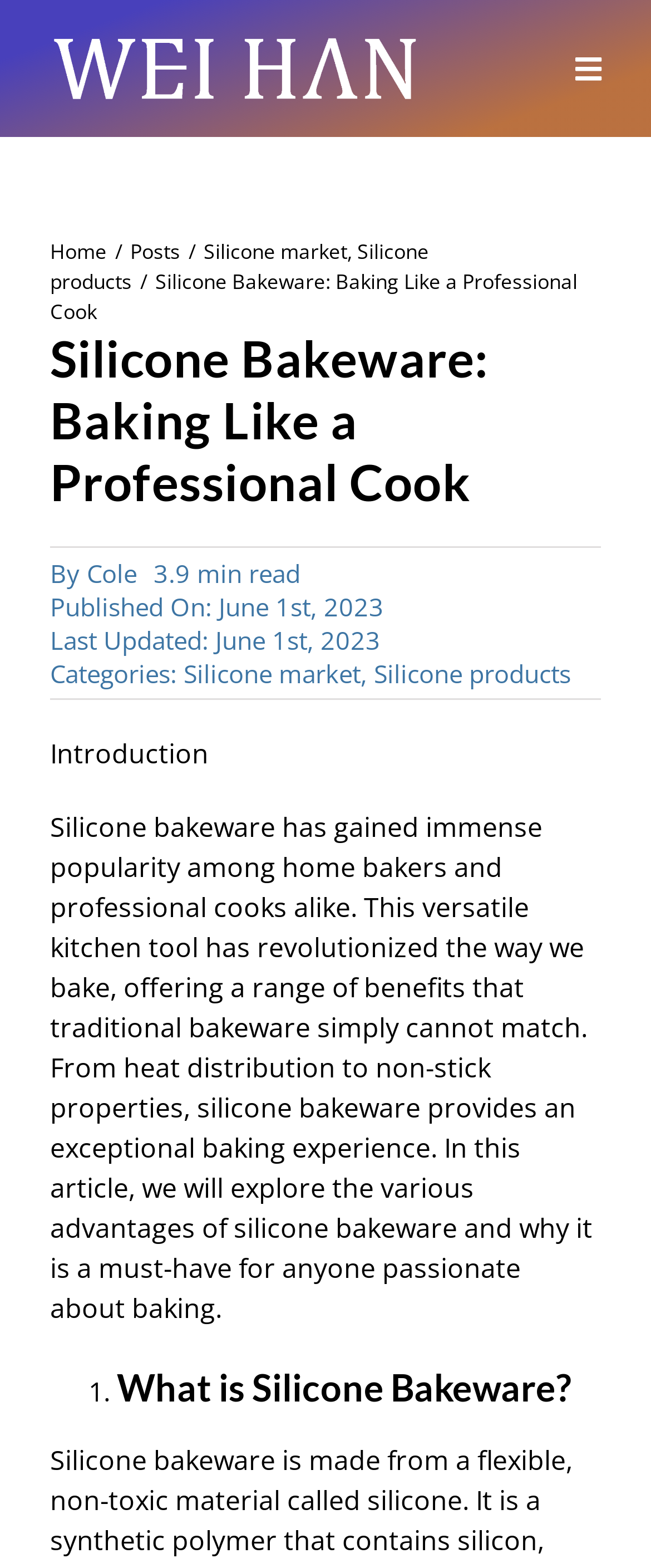Please provide the main heading of the webpage content.

Silicone Bakeware: Baking Like a Professional Cook